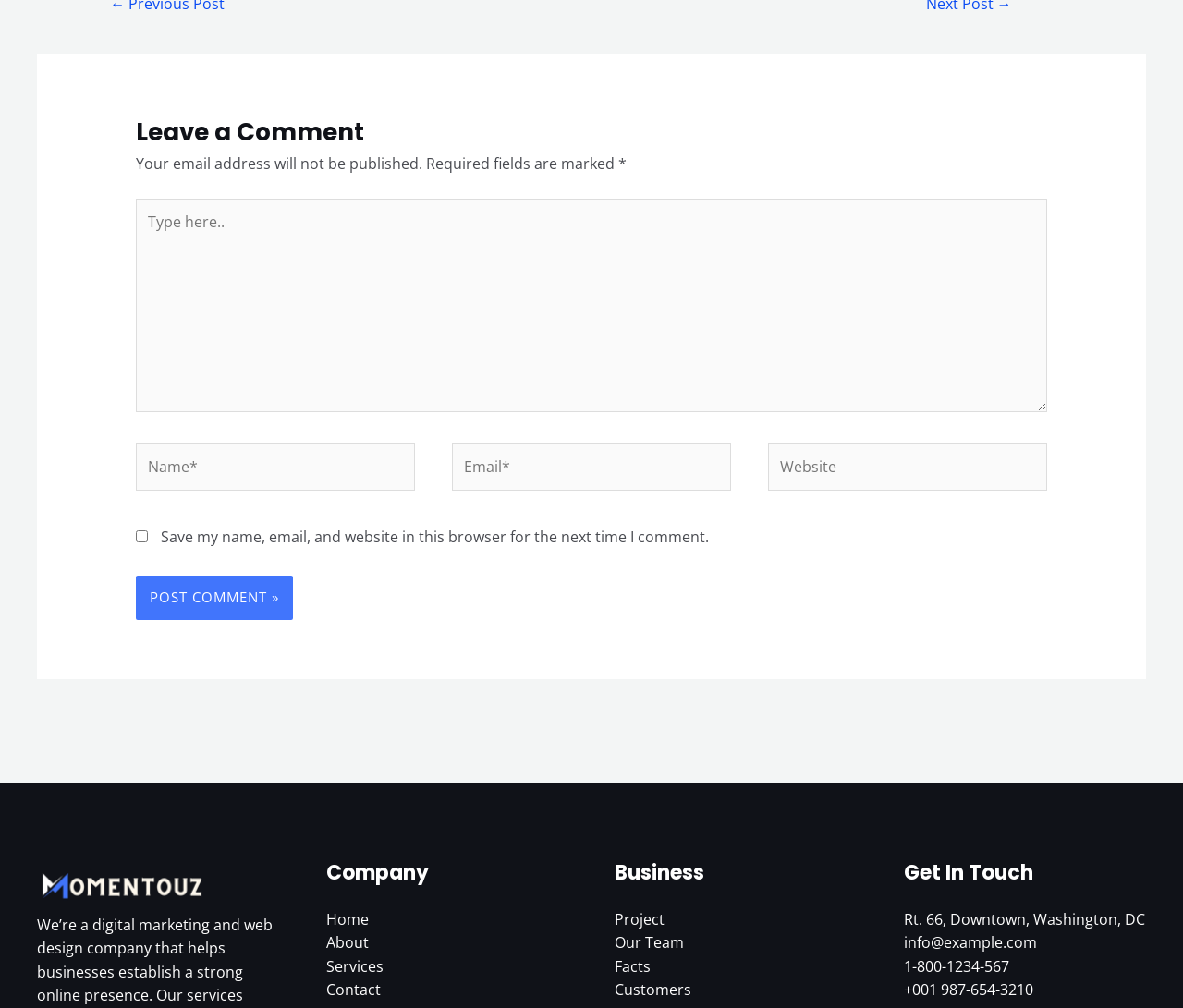Answer in one word or a short phrase: 
What is the address listed in the 'Get In Touch' section?

Rt. 66, Downtown, Washington, DC